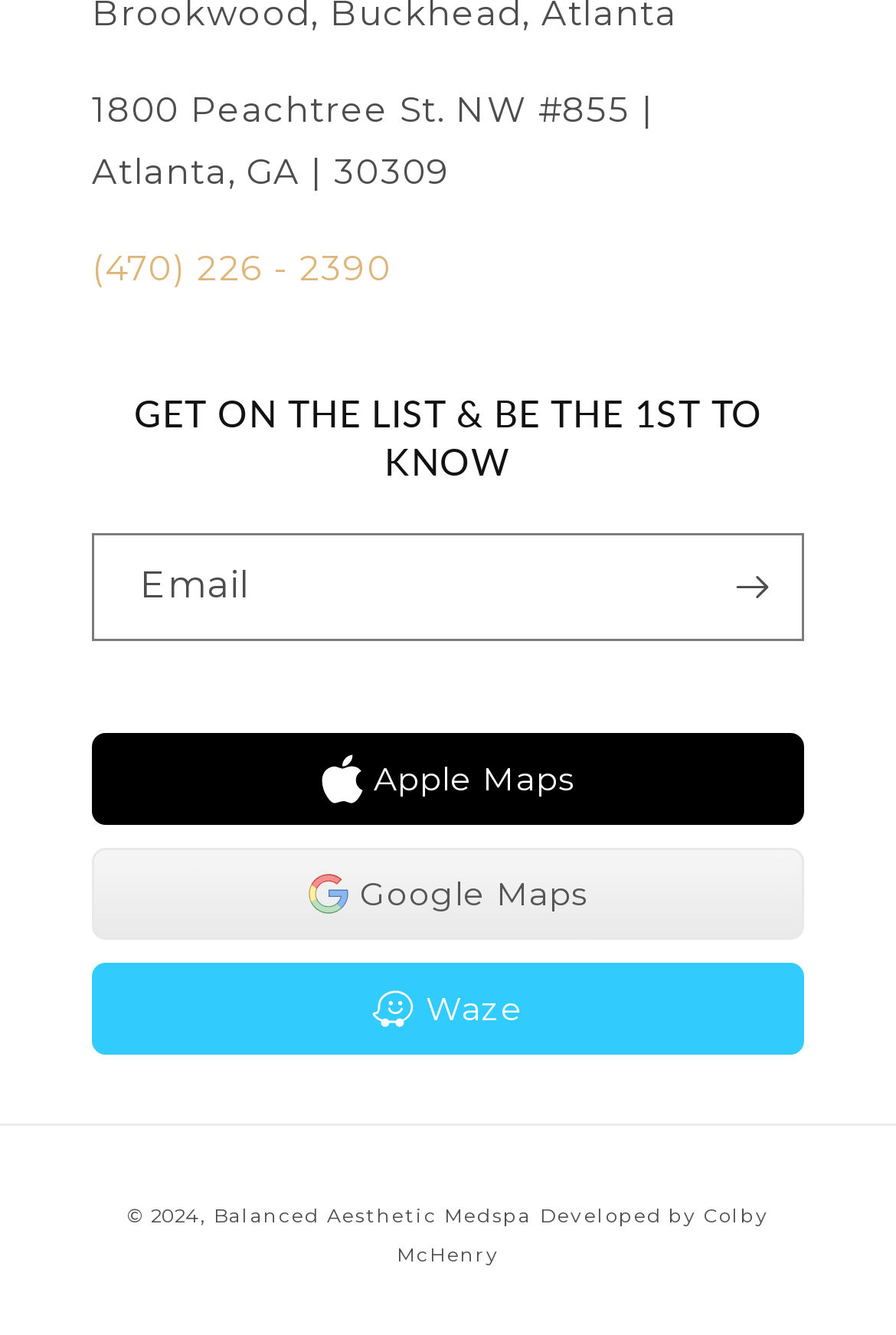What is the address of the medspa?
Please provide a comprehensive answer to the question based on the webpage screenshot.

The address of the medspa can be found at the top of the webpage, which is '1800 Peachtree St. NW #855 | Atlanta, GA | 30309'.